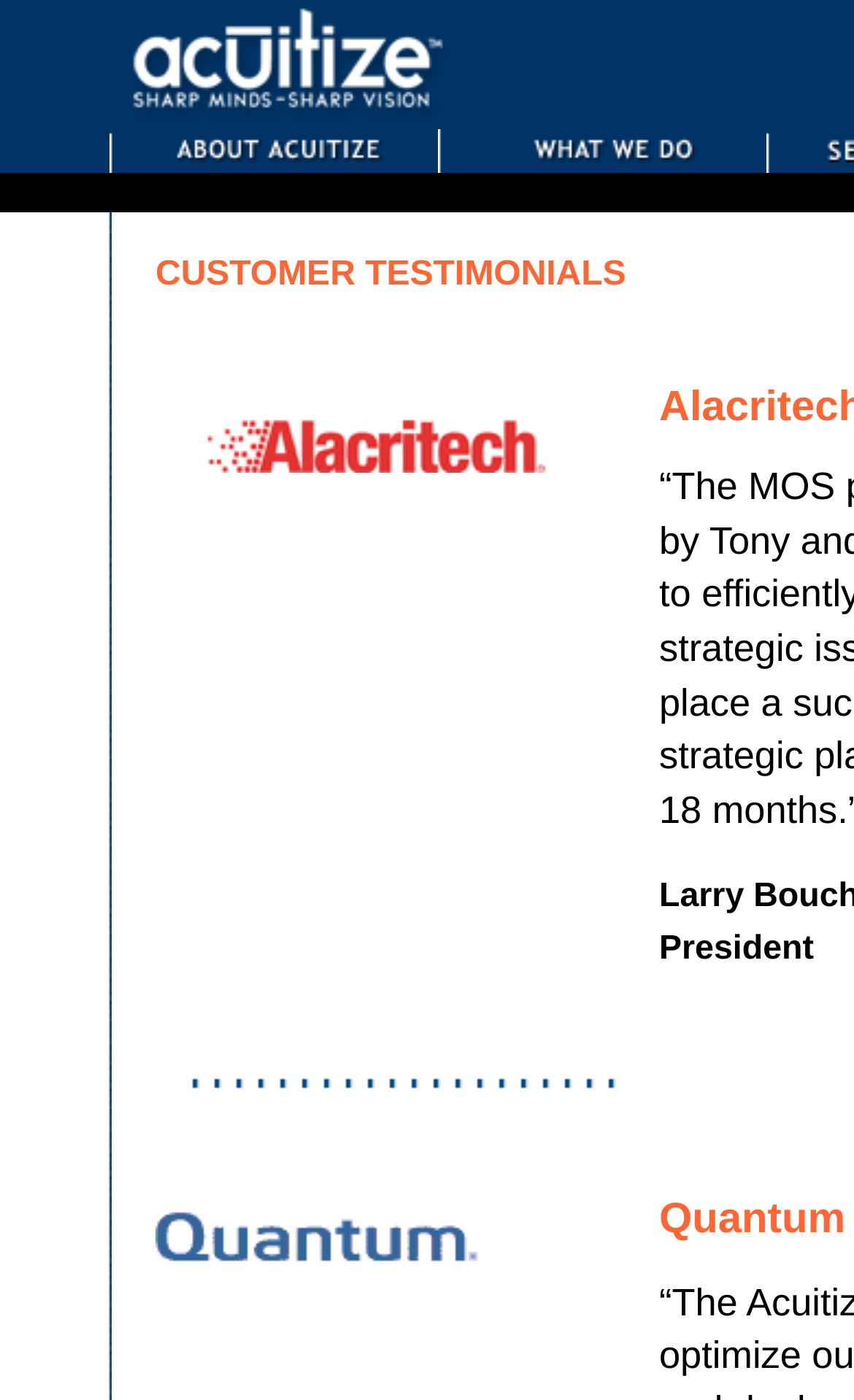Respond with a single word or phrase for the following question: 
How many logos are displayed?

3